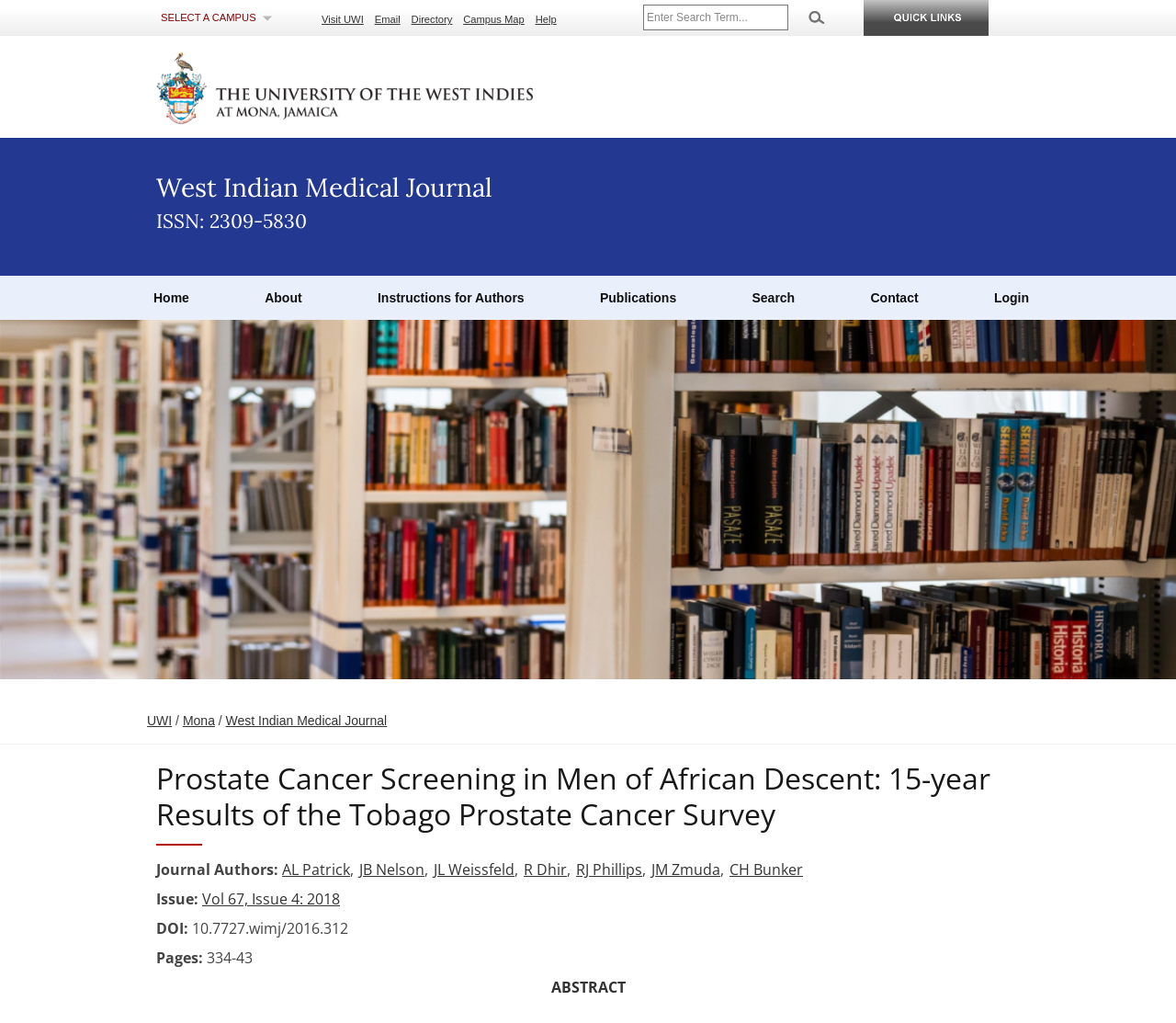Refer to the element description Home and identify the corresponding bounding box in the screenshot. Format the coordinates as (top-left x, top-left y, bottom-right x, bottom-right y) with values in the range of 0 to 1.

[0.13, 0.283, 0.161, 0.299]